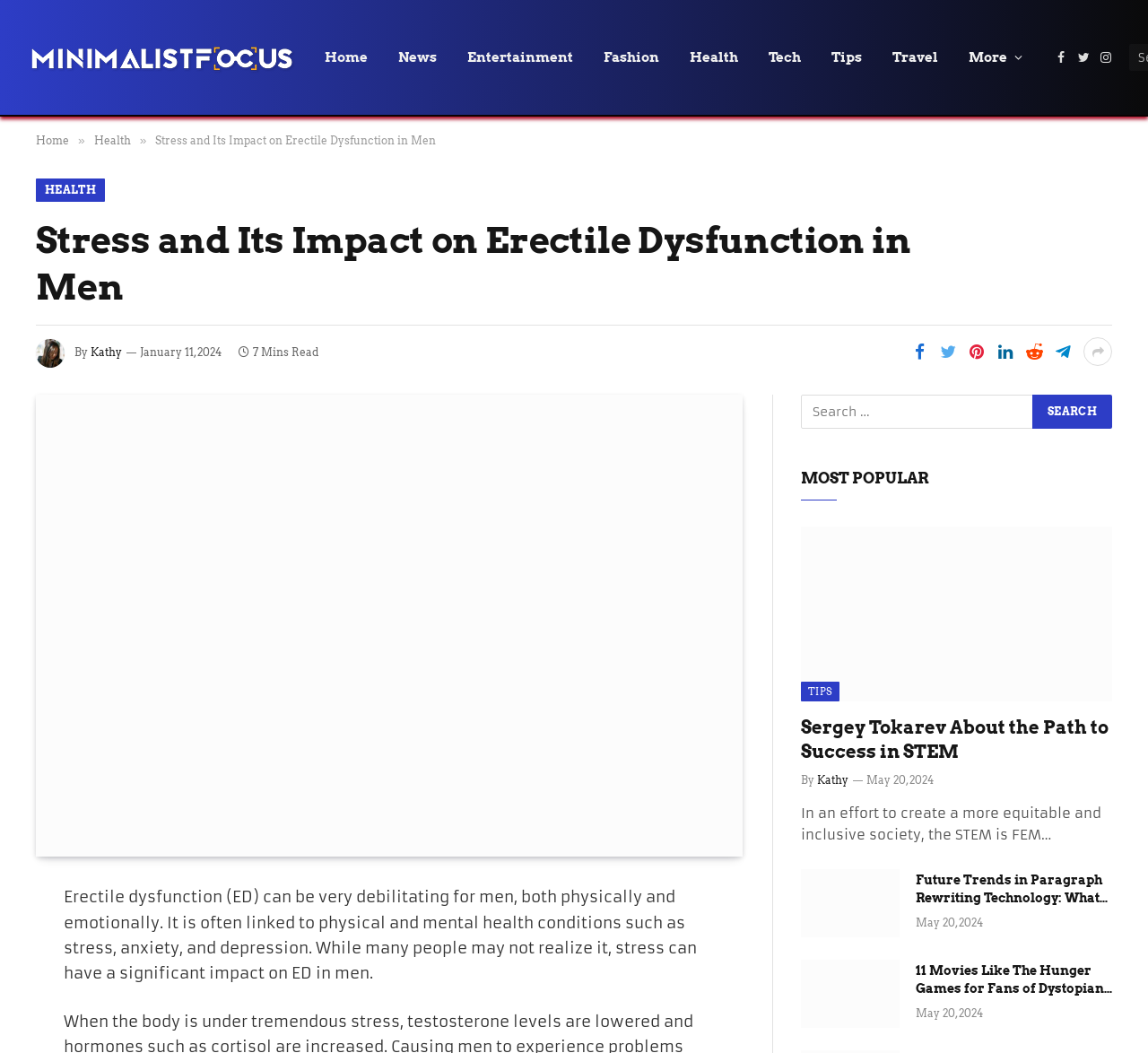Given the element description "Pinterest", identify the bounding box of the corresponding UI element.

[0.839, 0.321, 0.862, 0.348]